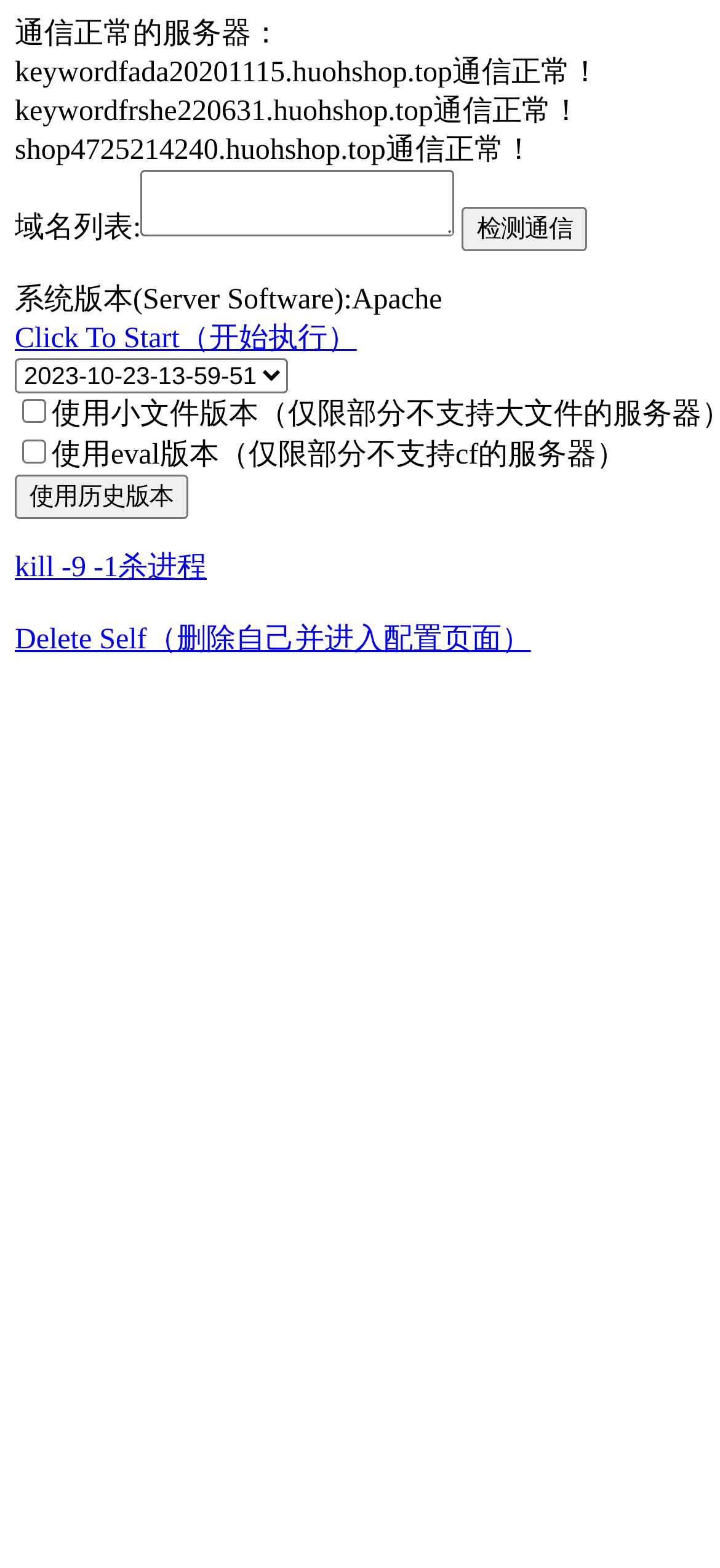Please identify the bounding box coordinates of the element that needs to be clicked to perform the following instruction: "input domain name".

[0.196, 0.108, 0.632, 0.151]